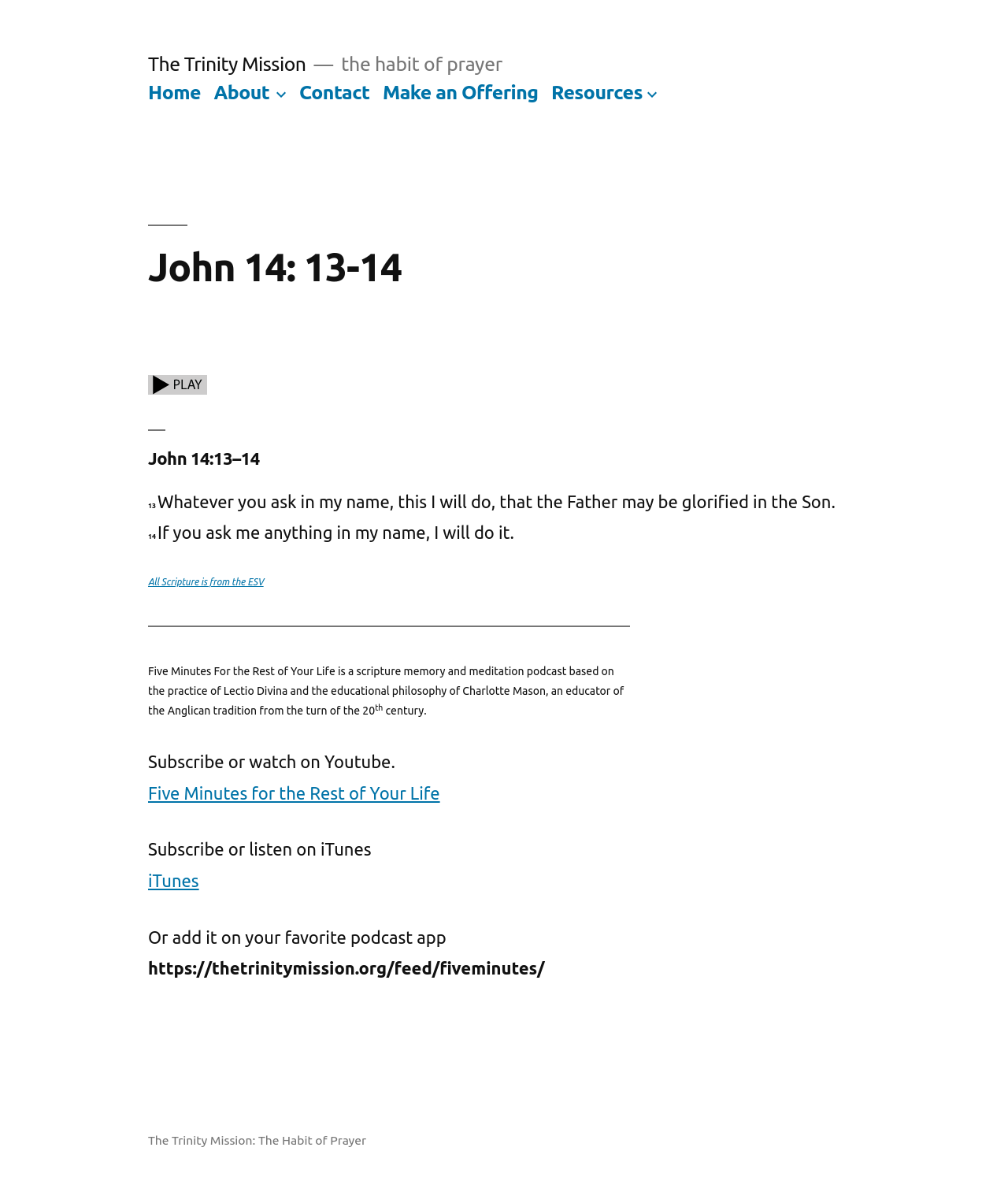Find the bounding box coordinates corresponding to the UI element with the description: "CANADIAN FOUNDATION FOR ECONOMIC EDUCATION". The coordinates should be formatted as [left, top, right, bottom], with values as floats between 0 and 1.

None